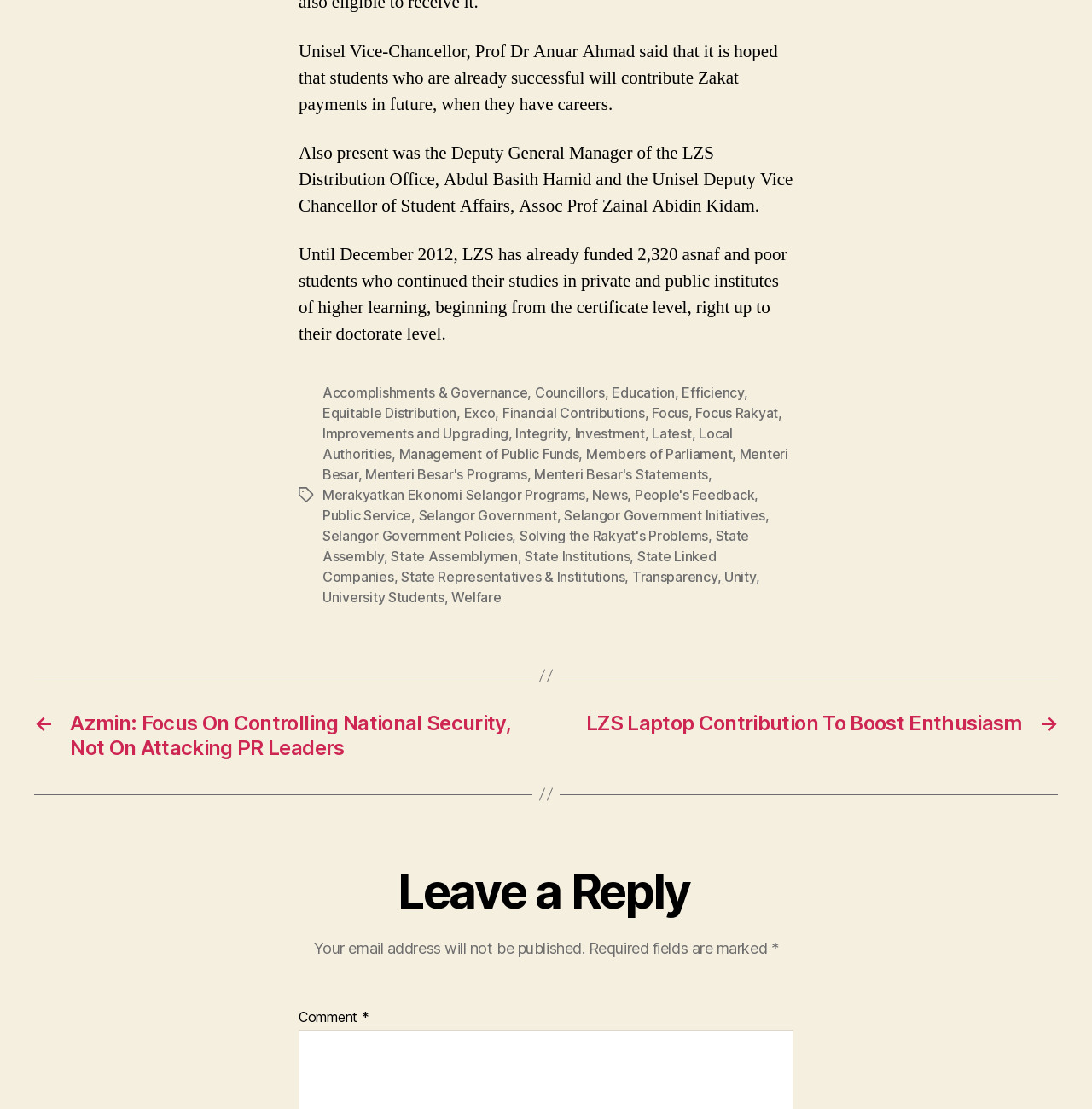Kindly provide the bounding box coordinates of the section you need to click on to fulfill the given instruction: "Click on 'Education'".

[0.56, 0.346, 0.618, 0.362]